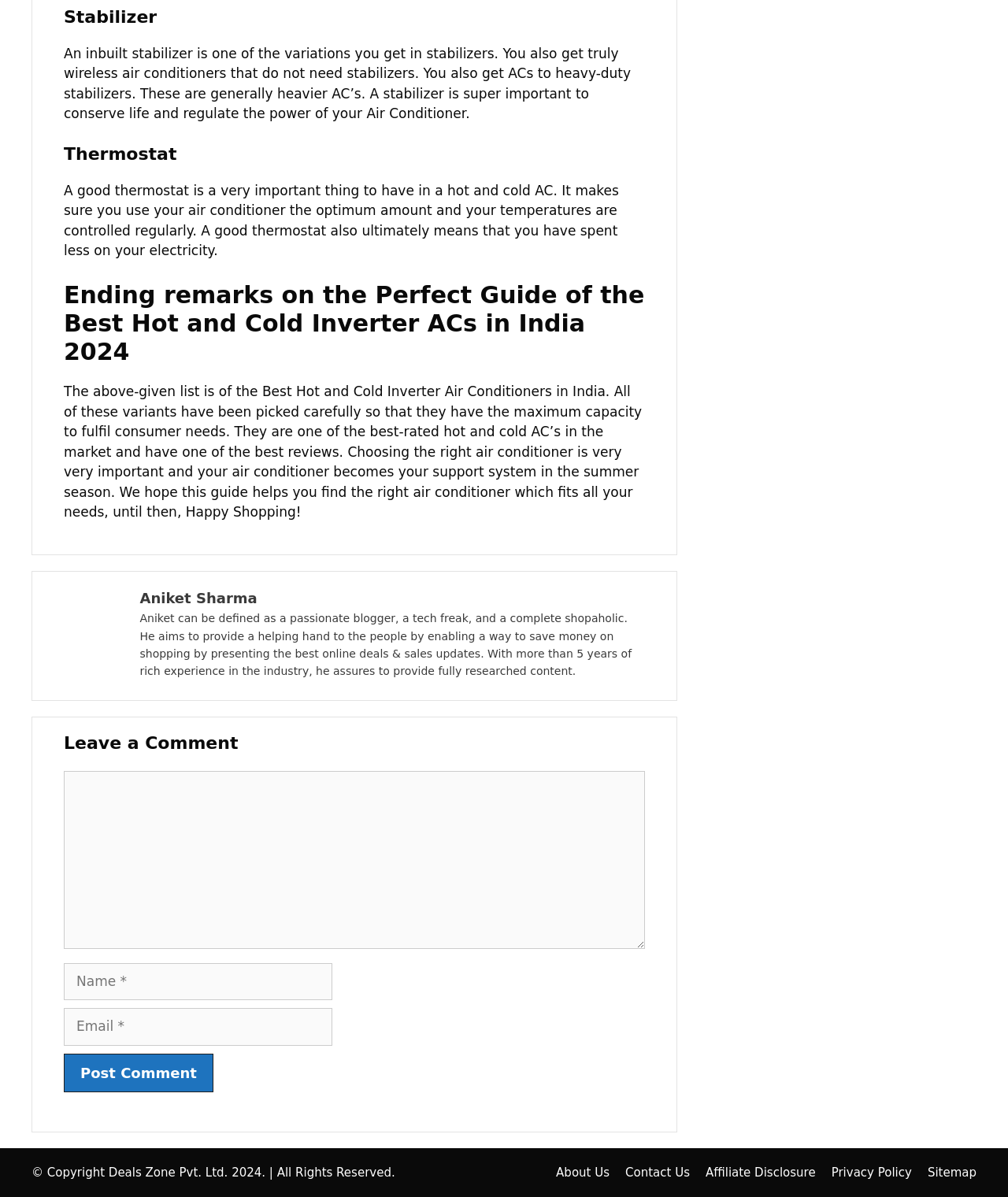Please find the bounding box coordinates for the clickable element needed to perform this instruction: "Click the link to install IBM Filenet IDM on Windows 7 or Windows 2008".

None